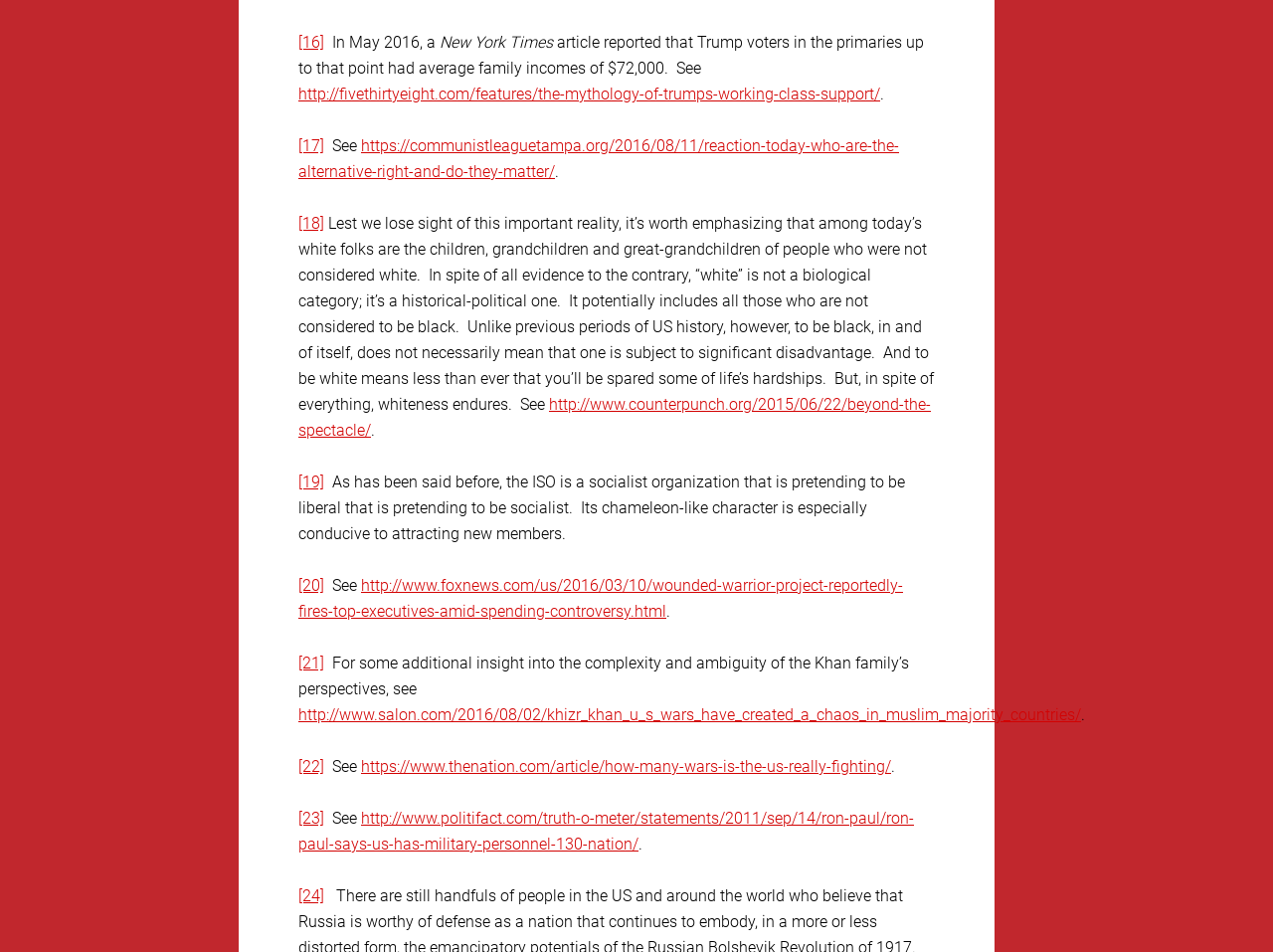Predict the bounding box coordinates of the area that should be clicked to accomplish the following instruction: "Read the article about the alternative right". The bounding box coordinates should consist of four float numbers between 0 and 1, i.e., [left, top, right, bottom].

[0.234, 0.143, 0.706, 0.191]